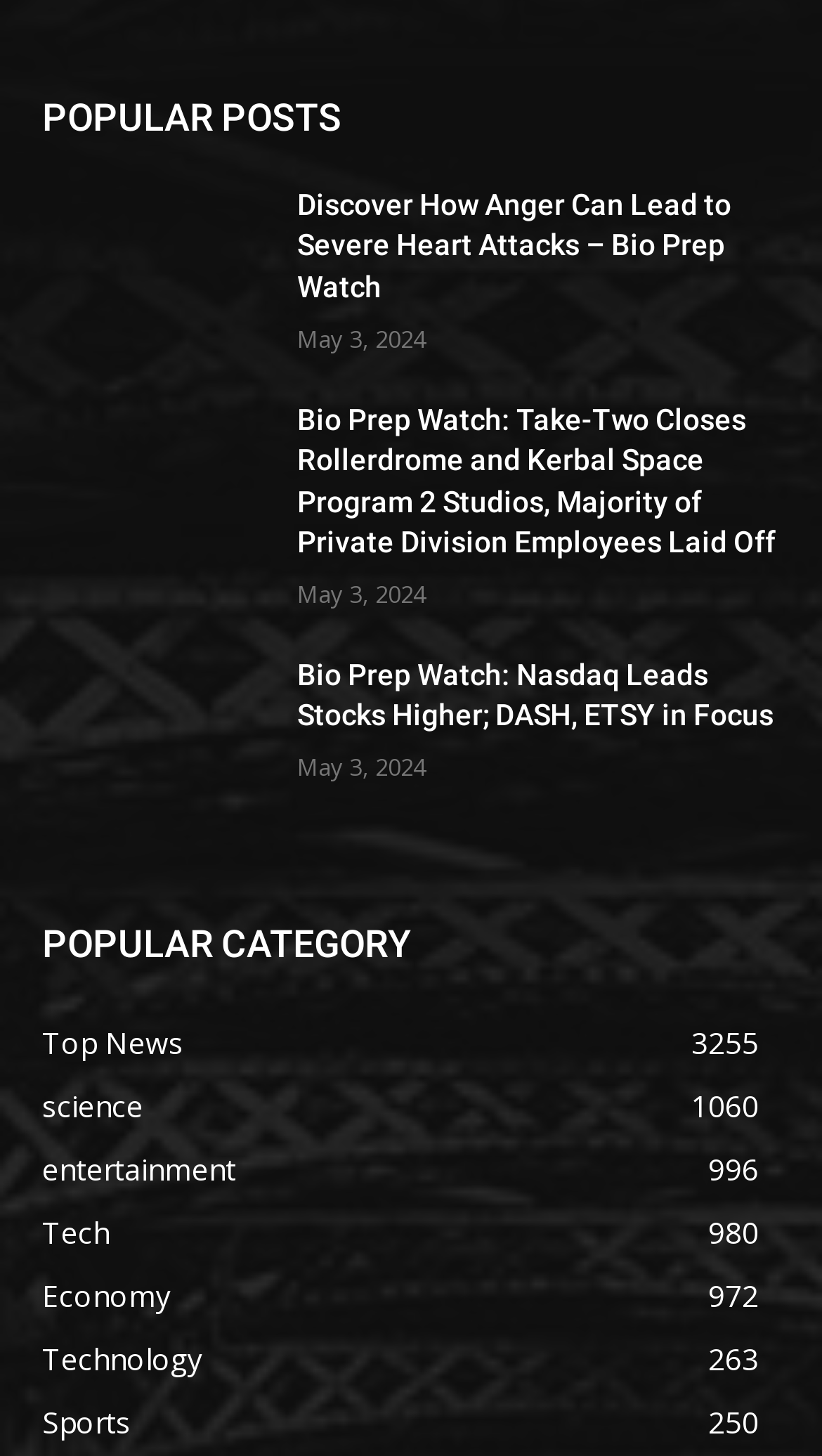What is the date of the second popular post?
Look at the image and answer the question with a single word or phrase.

May 3, 2024